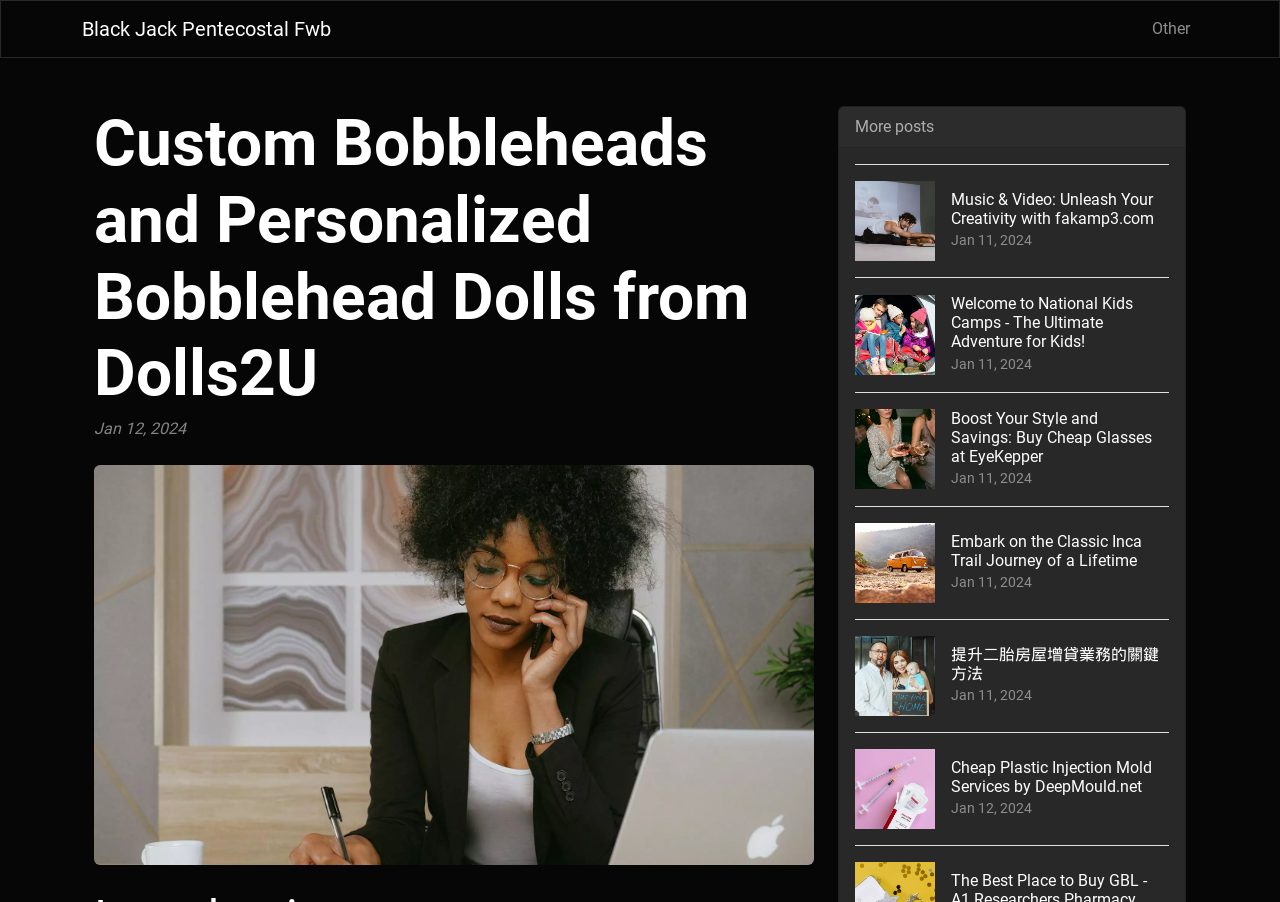What is the position of the image in the first post?
Provide a well-explained and detailed answer to the question.

I looked at the bounding box coordinates of the image element inside the first link element and found that its y1 coordinate is smaller than its y2 coordinate, indicating that it is located at the top. Its x1 coordinate is smaller than its x2 coordinate, indicating that it is located at the left.